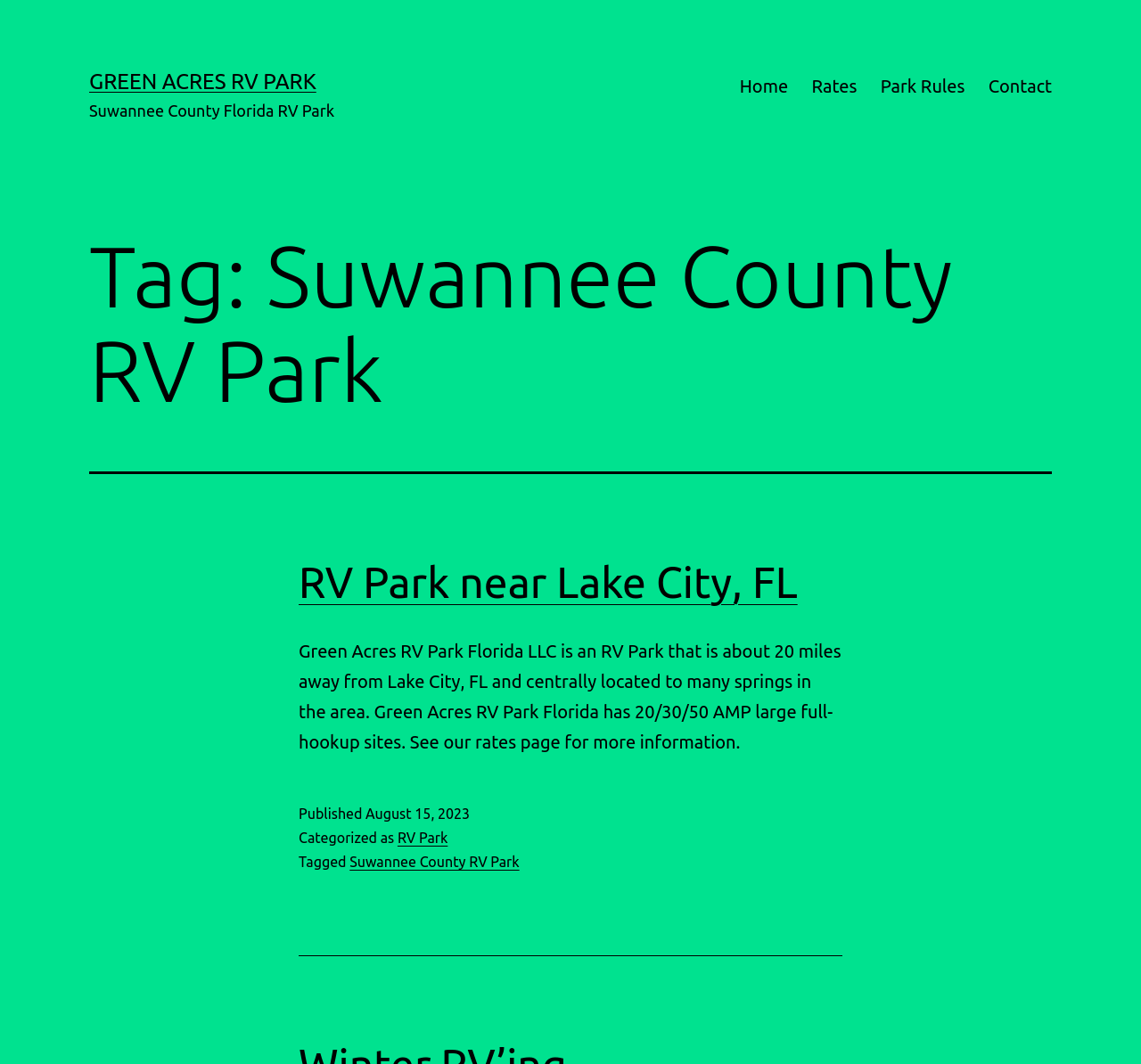Please provide a brief answer to the question using only one word or phrase: 
What is the name of the RV park?

Green Acres RV Park